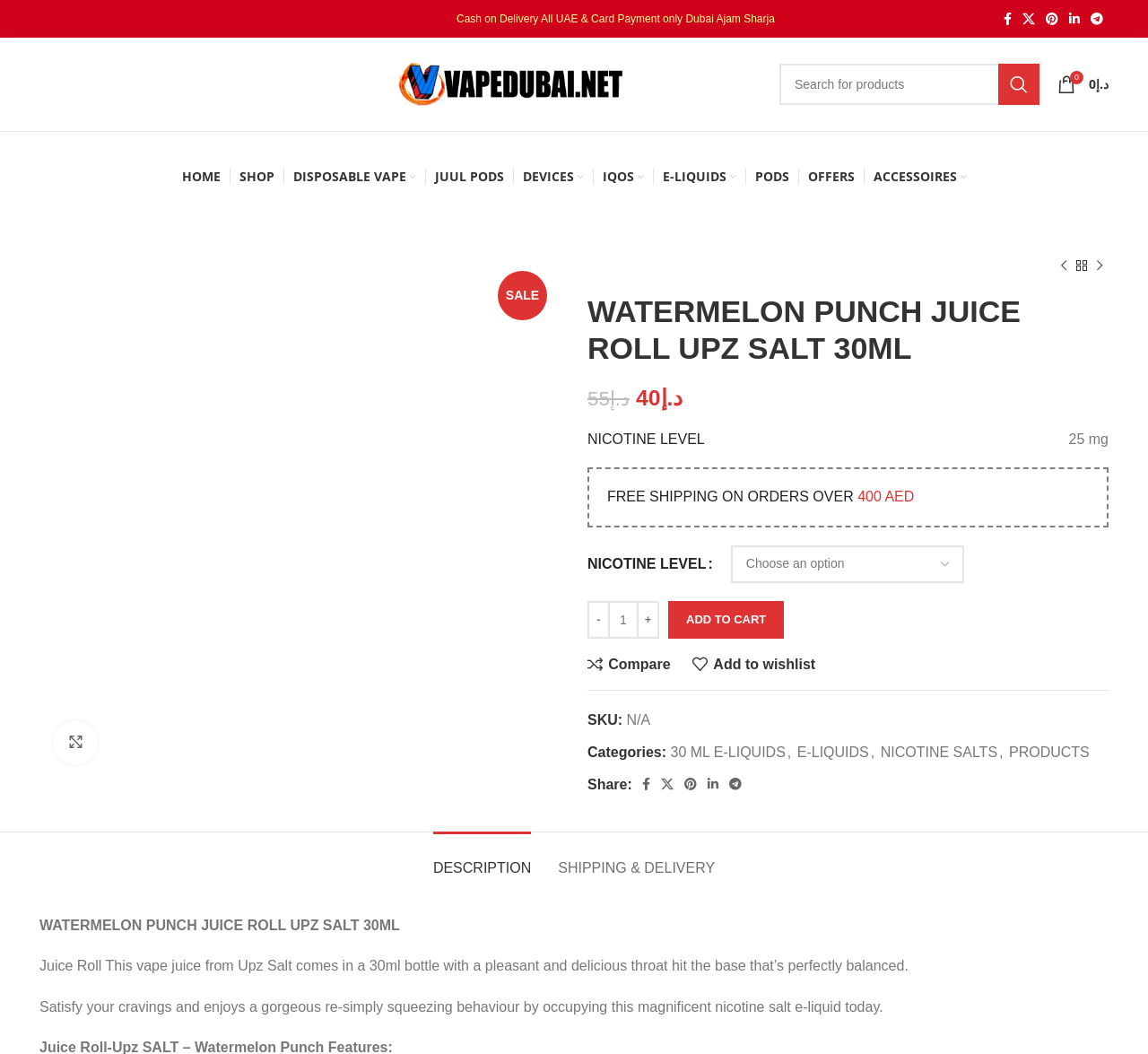Using the format (top-left x, top-left y, bottom-right x, bottom-right y), and given the element description, identify the bounding box coordinates within the screenshot: SHOP

[0.208, 0.151, 0.239, 0.185]